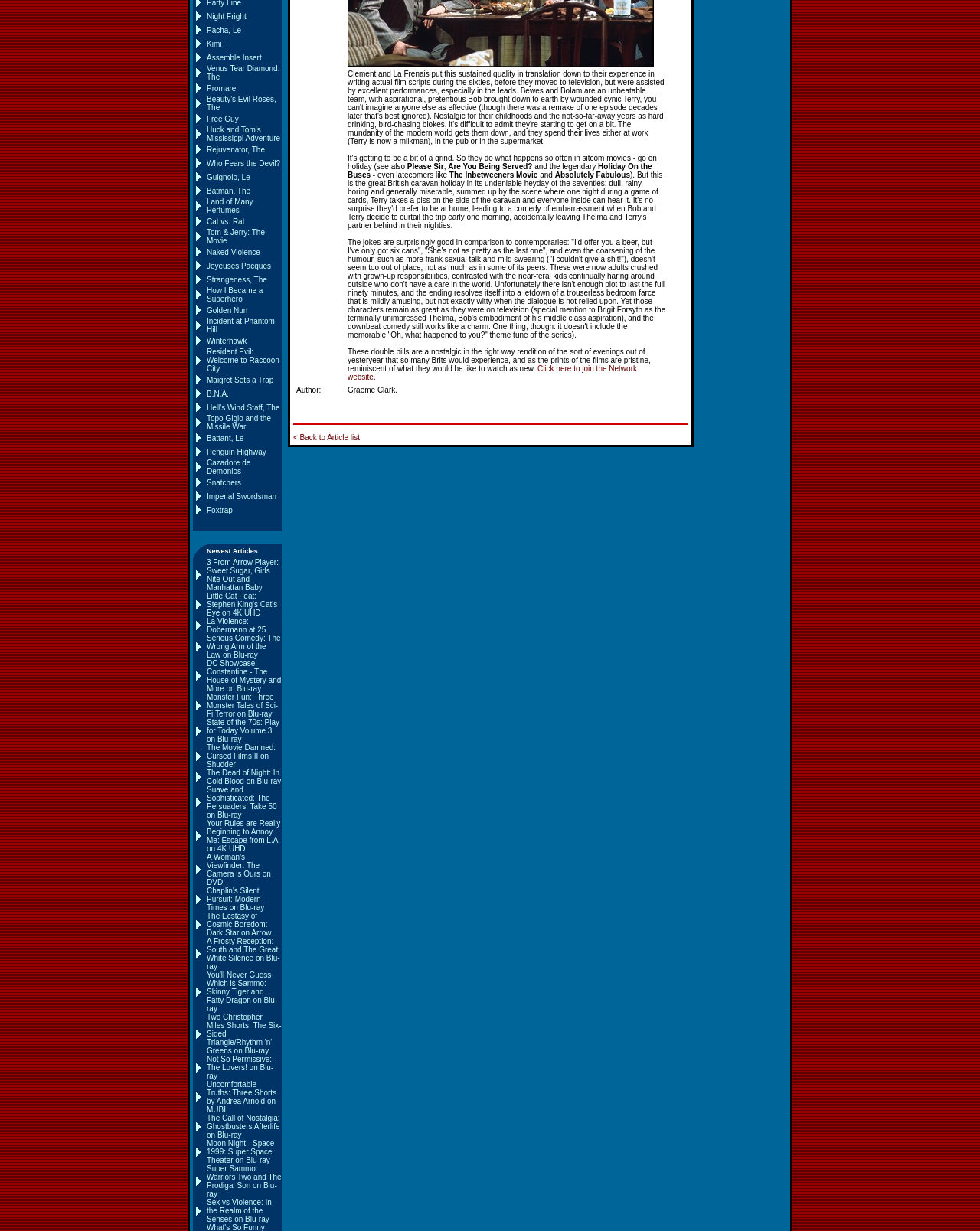Determine the bounding box coordinates of the clickable element to complete this instruction: "Click on Night Fright". Provide the coordinates in the format of four float numbers between 0 and 1, [left, top, right, bottom].

[0.211, 0.01, 0.251, 0.016]